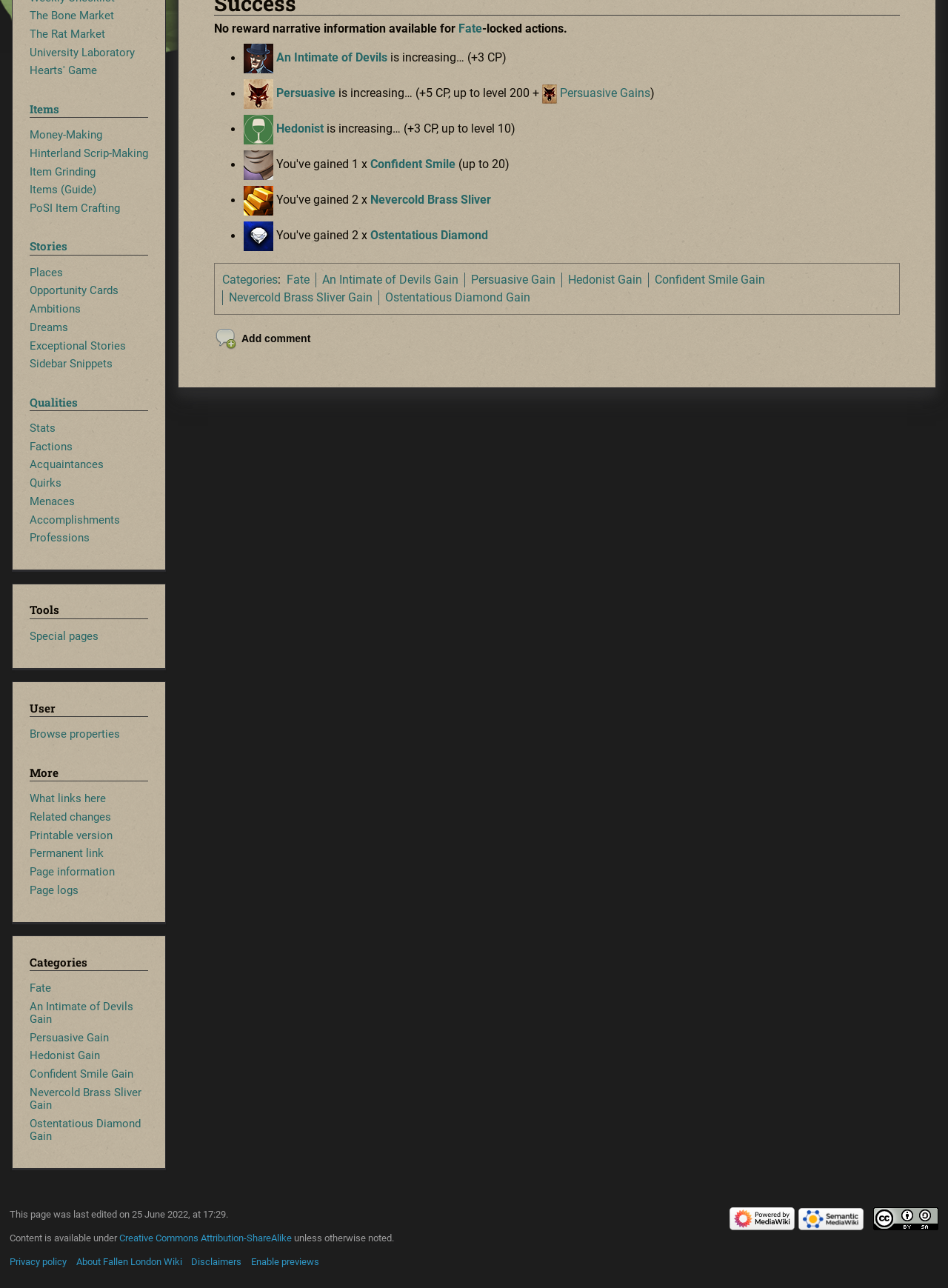Given the description of a UI element: "Items (Guide)", identify the bounding box coordinates of the matching element in the webpage screenshot.

[0.031, 0.142, 0.101, 0.153]